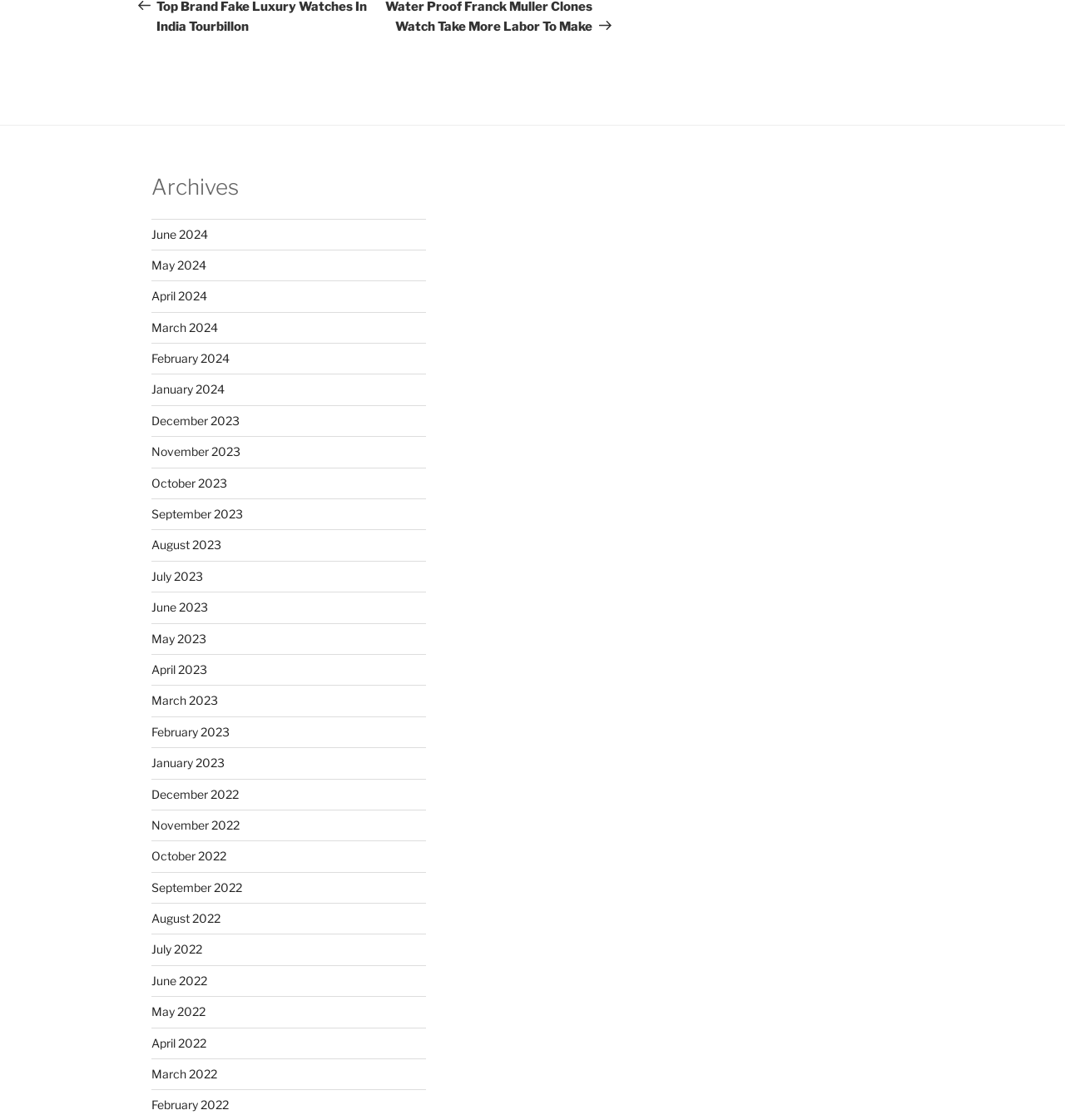Can you pinpoint the bounding box coordinates for the clickable element required for this instruction: "browse archives for January 2022"? The coordinates should be four float numbers between 0 and 1, i.e., [left, top, right, bottom].

[0.142, 0.675, 0.211, 0.687]